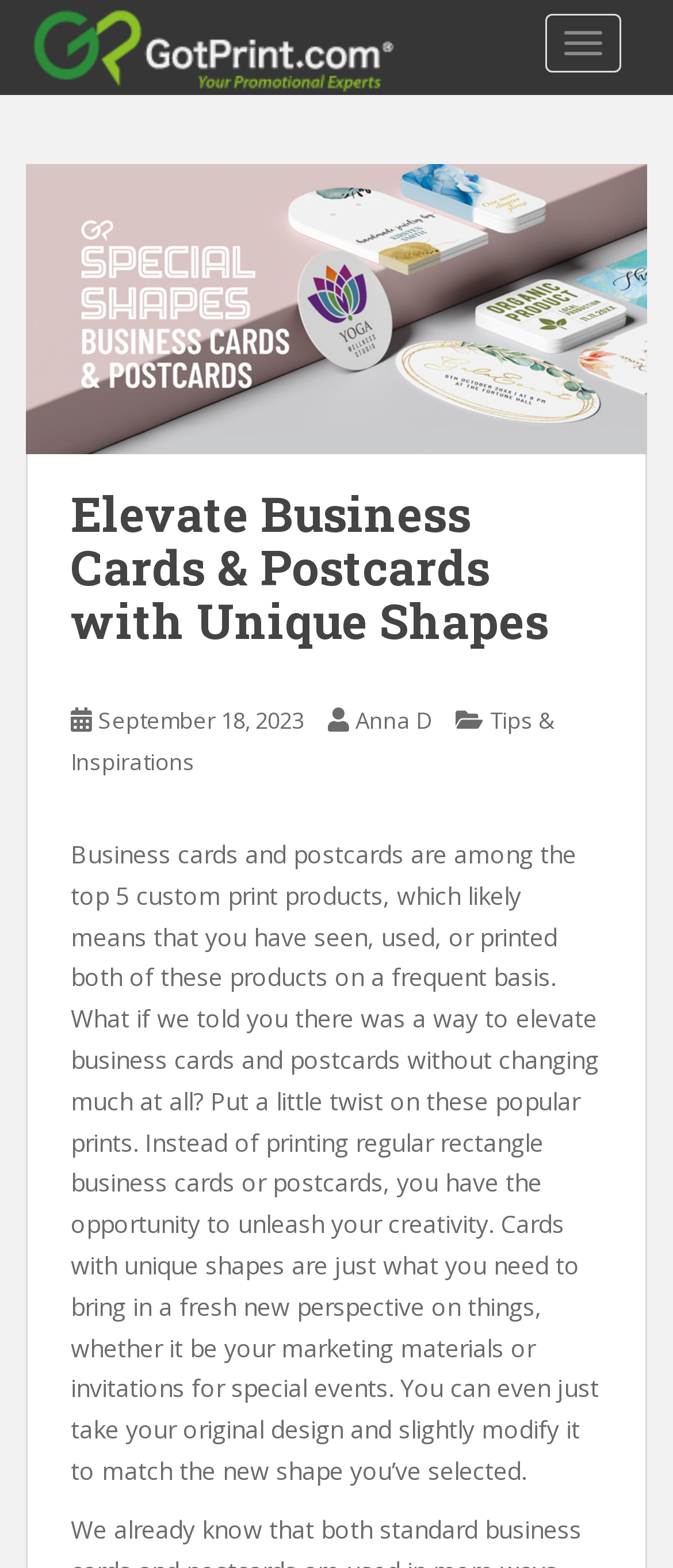Find the bounding box coordinates for the element described here: "Tips & Inspirations".

[0.105, 0.45, 0.823, 0.496]